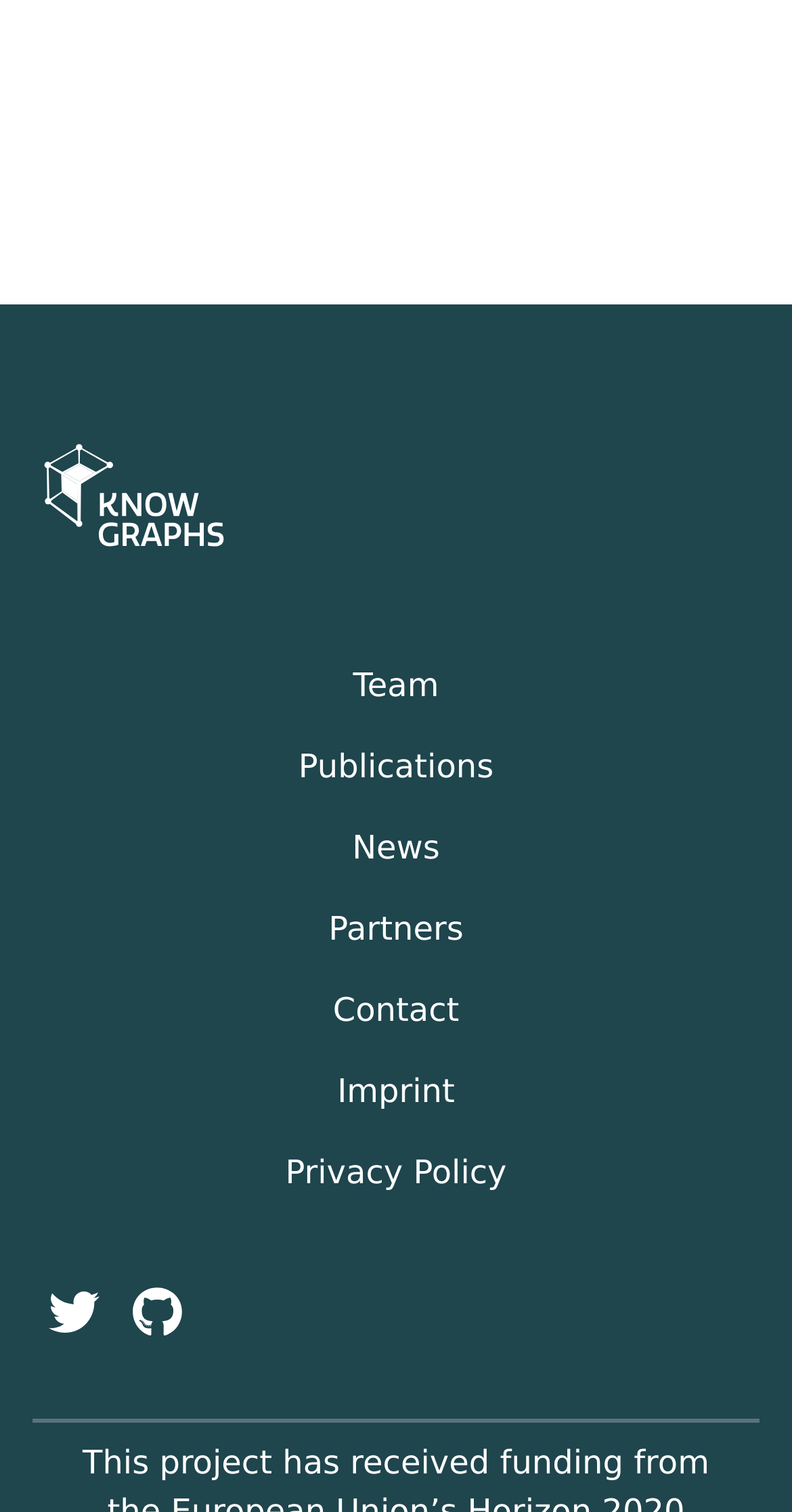Select the bounding box coordinates of the element I need to click to carry out the following instruction: "Visit Twitter page".

[0.062, 0.846, 0.126, 0.89]